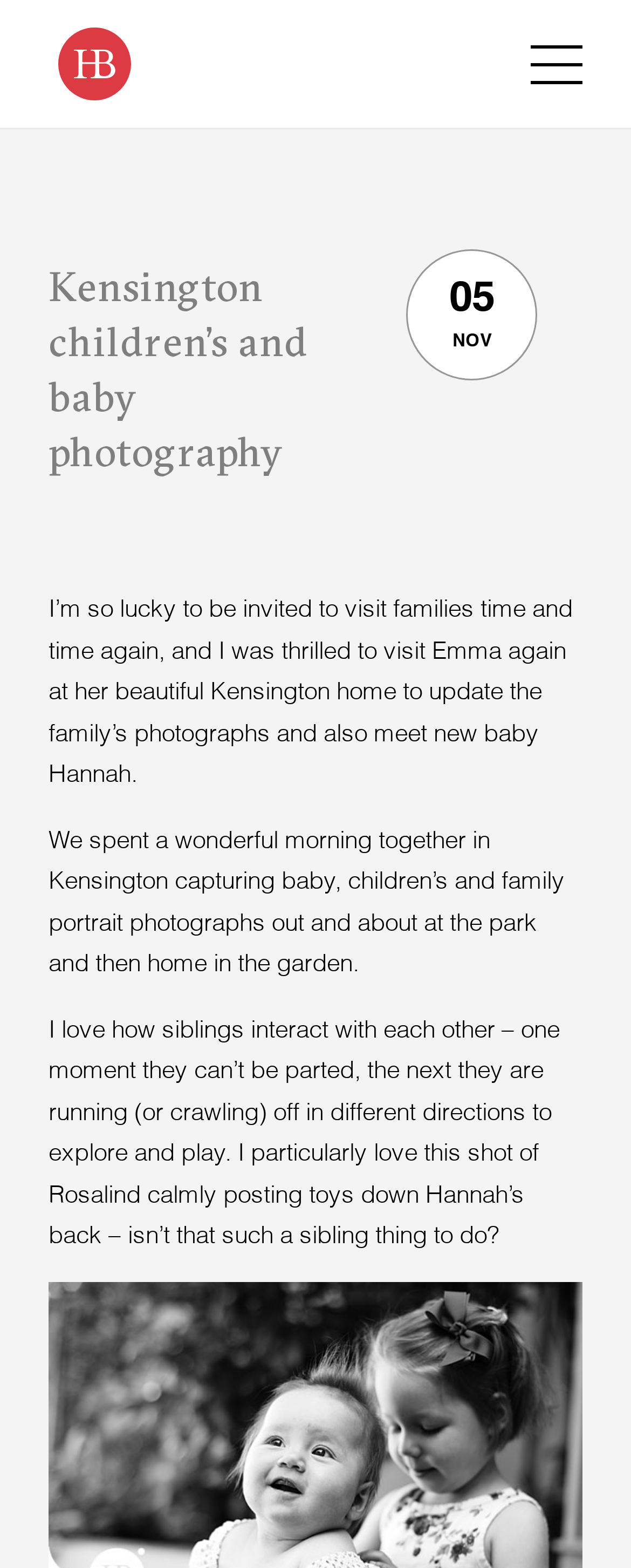By analyzing the image, answer the following question with a detailed response: What is the name of the photographer?

The name of the photographer can be found in the link at the top of the page, which says 'Helen Bartlett'. This link is also accompanied by an image with the same name.